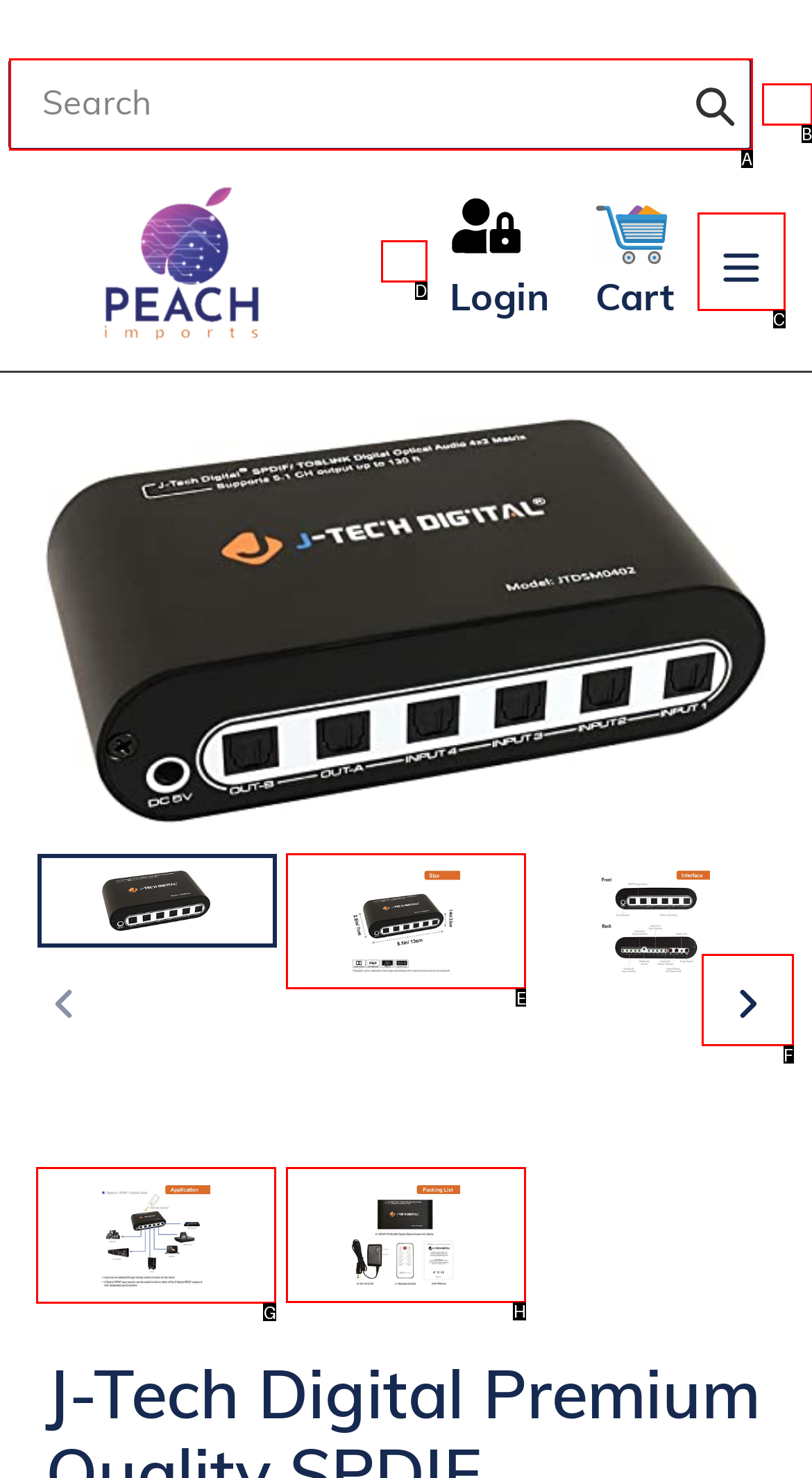Tell me which option I should click to complete the following task: Open menu
Answer with the option's letter from the given choices directly.

C